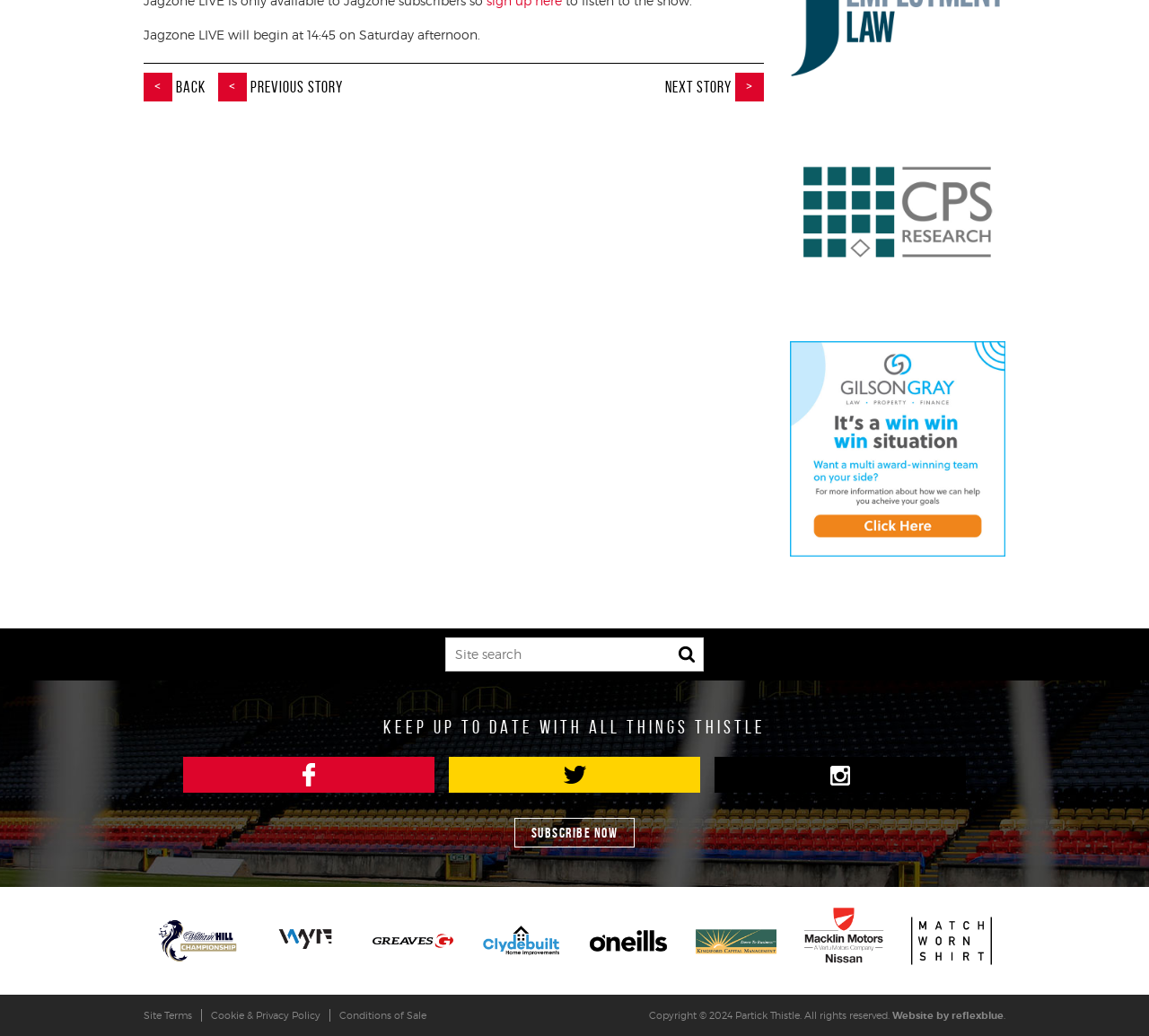Refer to the image and offer a detailed explanation in response to the question: What is the copyright year?

The copyright year is mentioned in the StaticText element with ID 107, which says 'Copyright © 2024 Partick Thistle.'